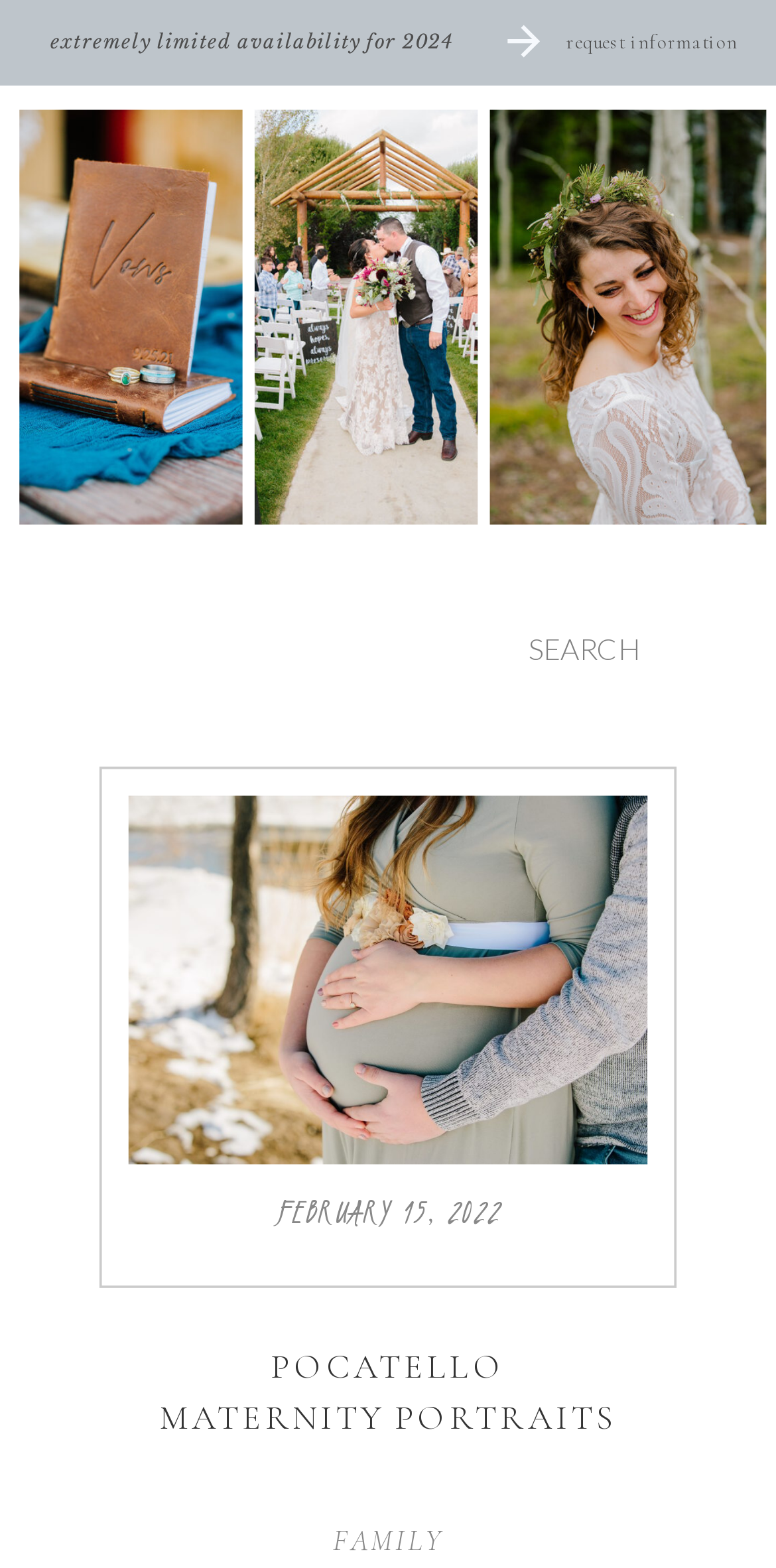What is the purpose of the search bar?
Please elaborate on the answer to the question with detailed information.

The search bar is located at the bottom of the webpage, and it has a placeholder text 'Search for:', indicating that its purpose is to allow users to search for specific content within the webpage.